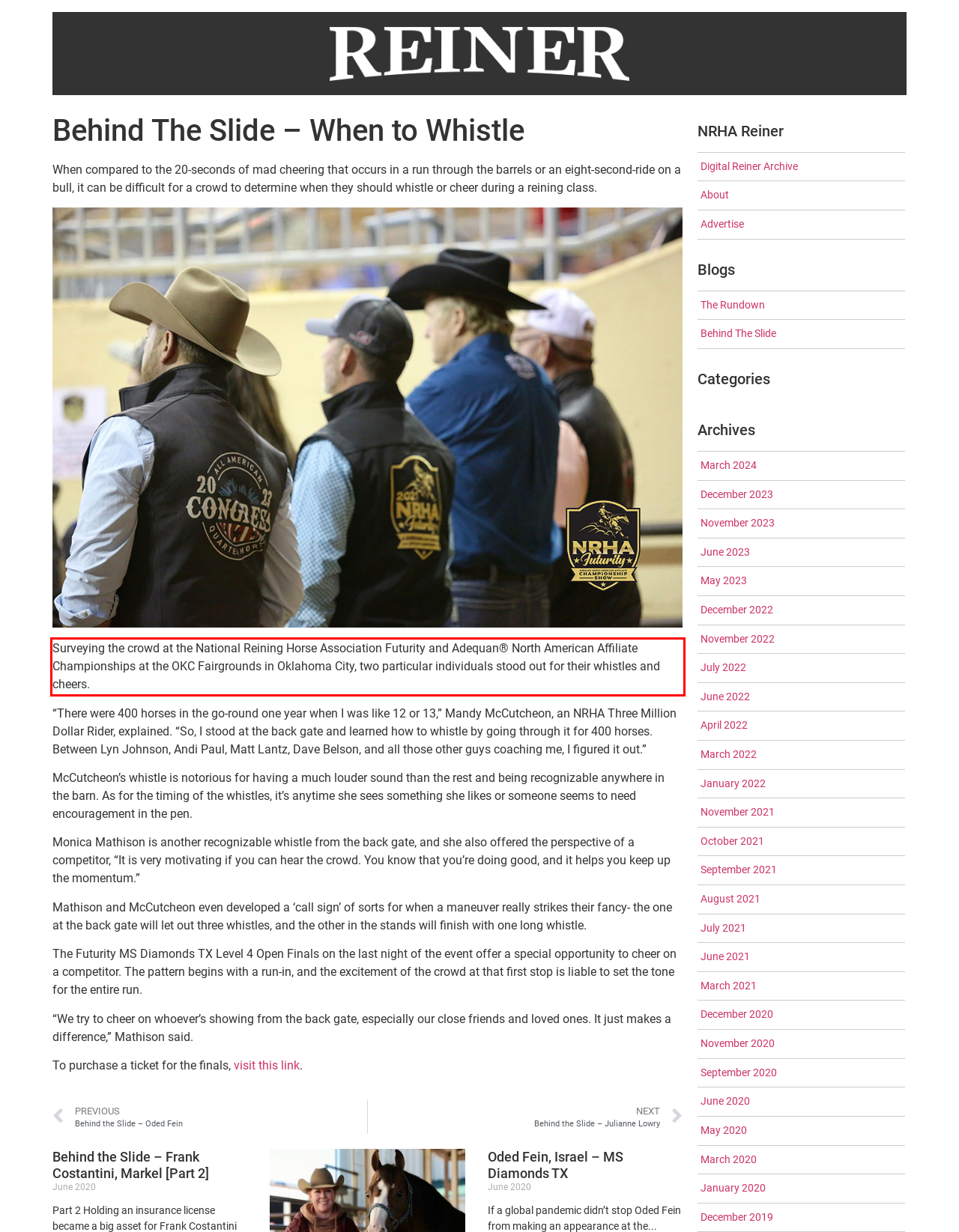Given a webpage screenshot with a red bounding box, perform OCR to read and deliver the text enclosed by the red bounding box.

Surveying the crowd at the National Reining Horse Association Futurity and Adequan® North American Affiliate Championships at the OKC Fairgrounds in Oklahoma City, two particular individuals stood out for their whistles and cheers.